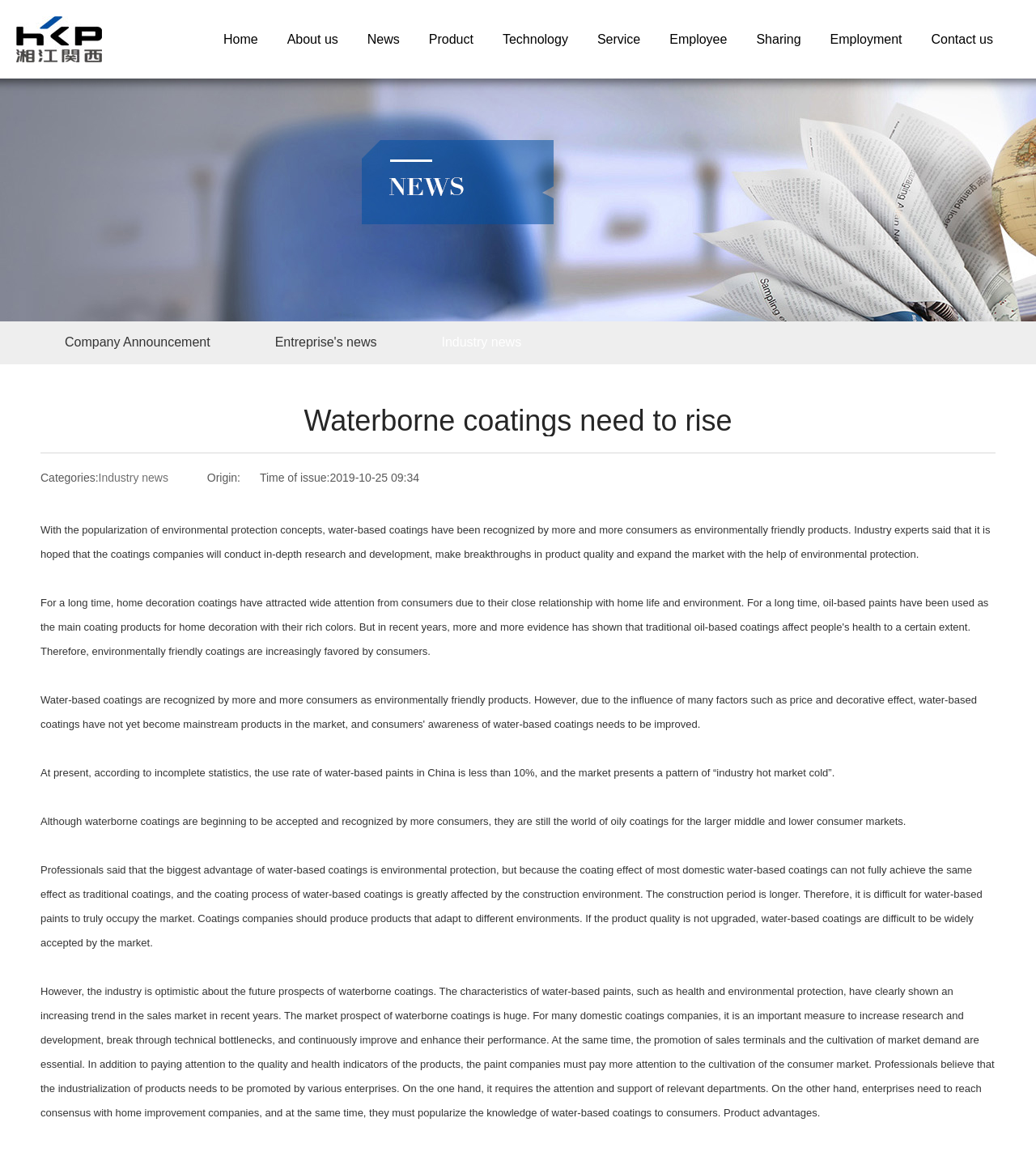Please determine the bounding box coordinates of the element to click on in order to accomplish the following task: "Share". Ensure the coordinates are four float numbers ranging from 0 to 1, i.e., [left, top, right, bottom].

None